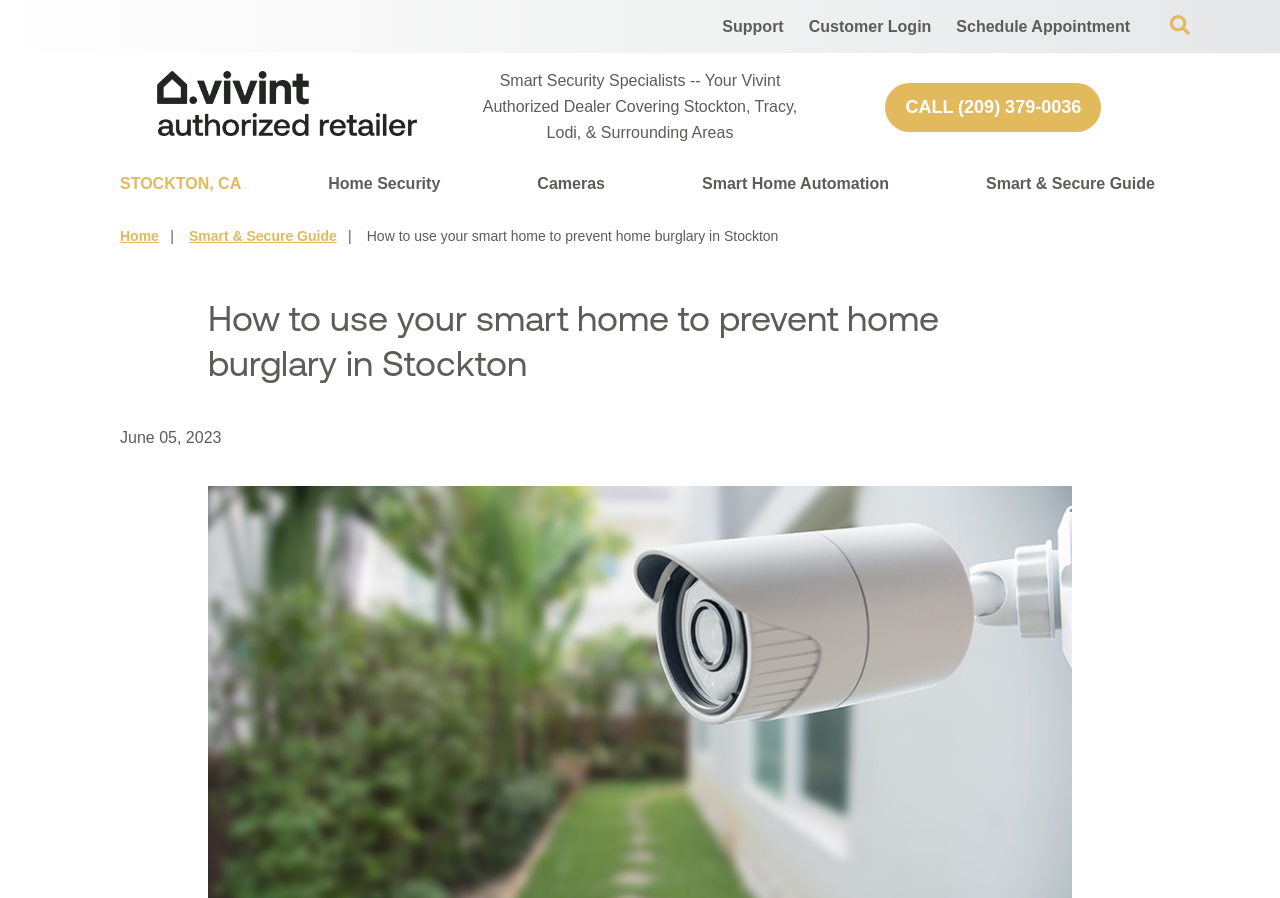Please find and report the bounding box coordinates of the element to click in order to perform the following action: "Open Search". The coordinates should be expressed as four float numbers between 0 and 1, in the format [left, top, right, bottom].

[0.914, 0.017, 0.93, 0.039]